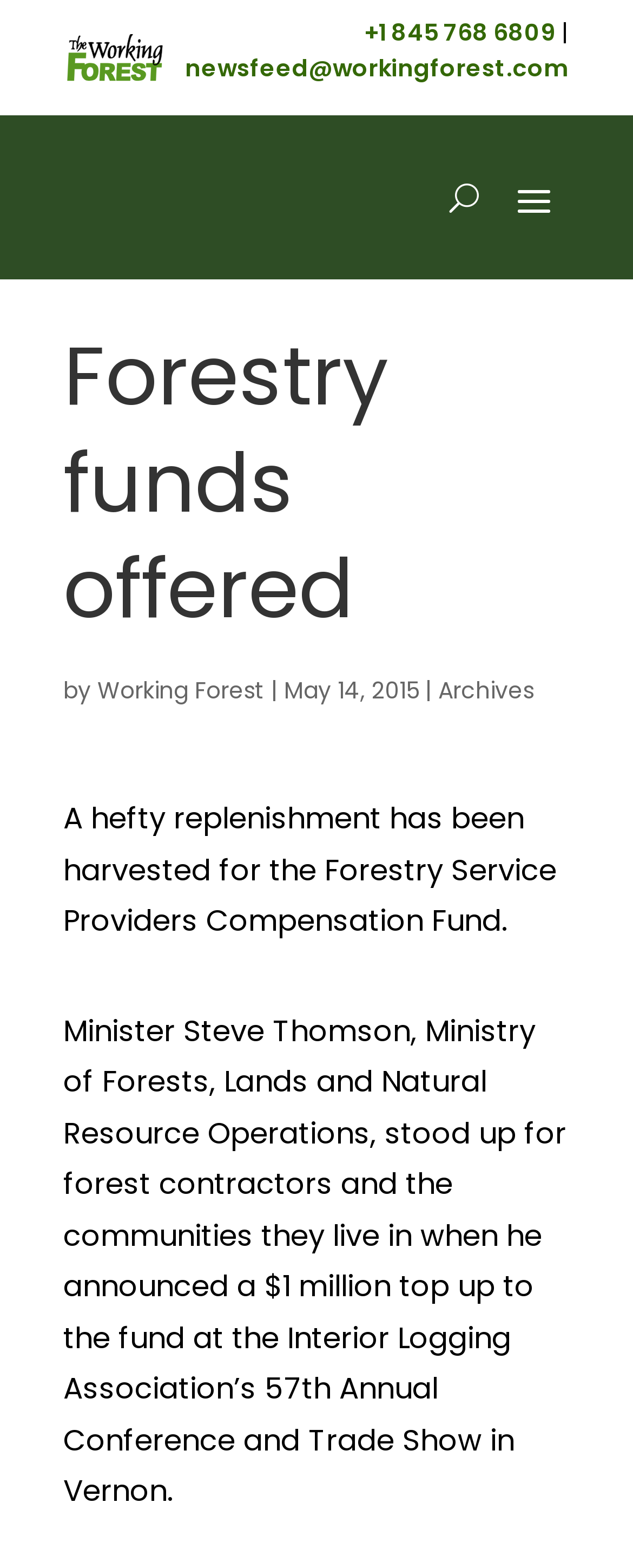Who announced a $1 million top up to the fund?
Please craft a detailed and exhaustive response to the question.

According to the text on the webpage, Minister Steve Thomson, Ministry of Forests, Lands and Natural Resource Operations, announced a $1 million top up to the fund at the Interior Logging Association’s 57th Annual Conference and Trade Show in Vernon.